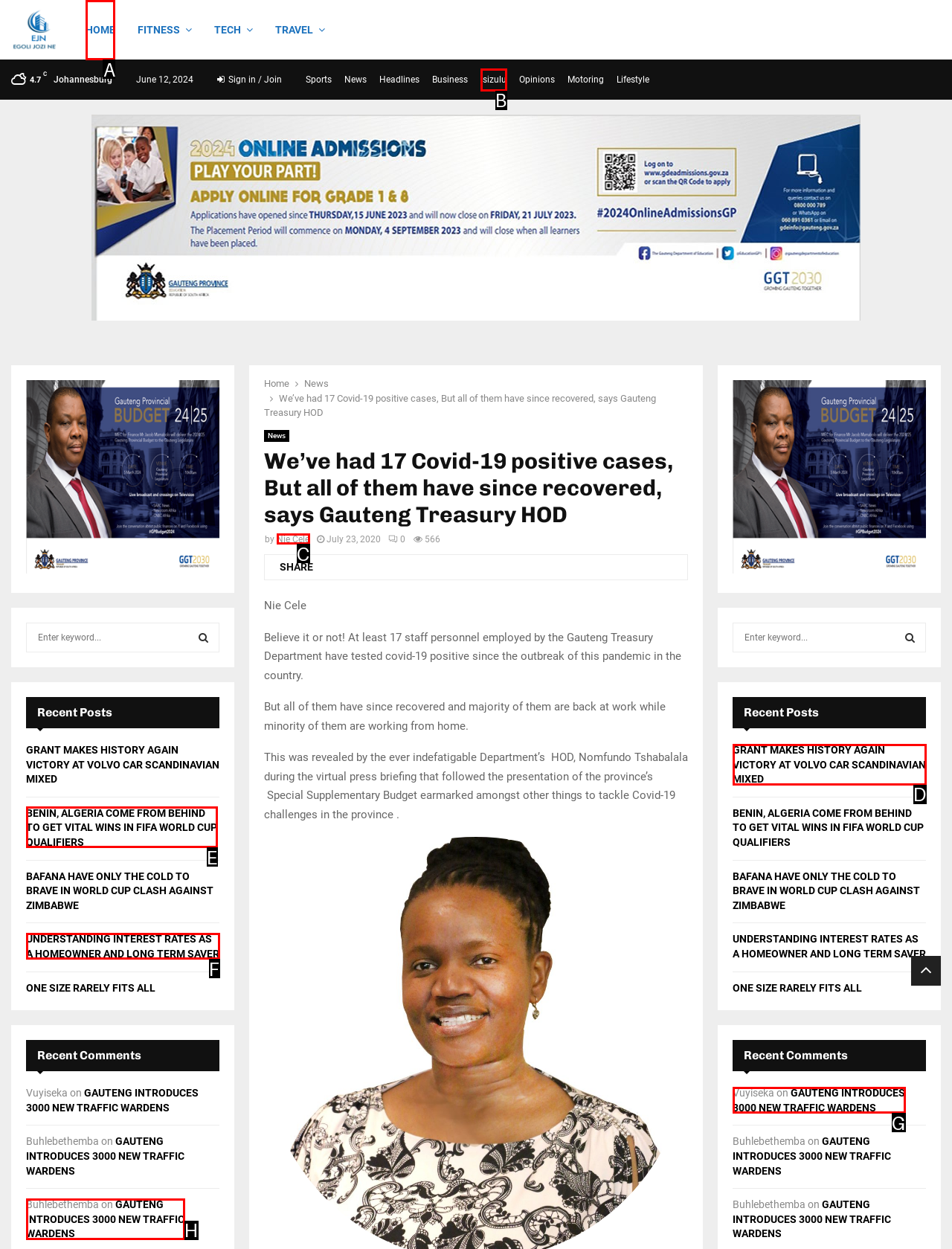Determine which letter corresponds to the UI element to click for this task: Click on HOME
Respond with the letter from the available options.

A